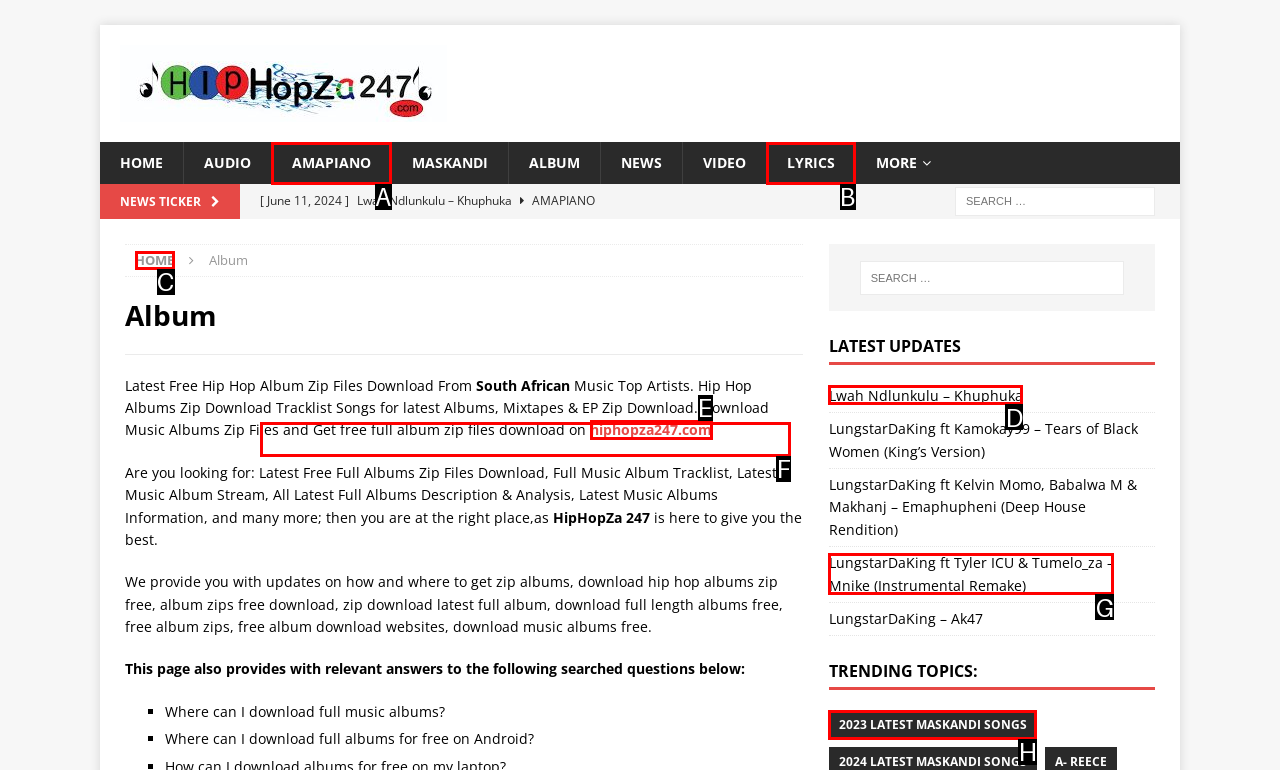Find the option that best fits the description: aria-label="Share on twitter". Answer with the letter of the option.

None